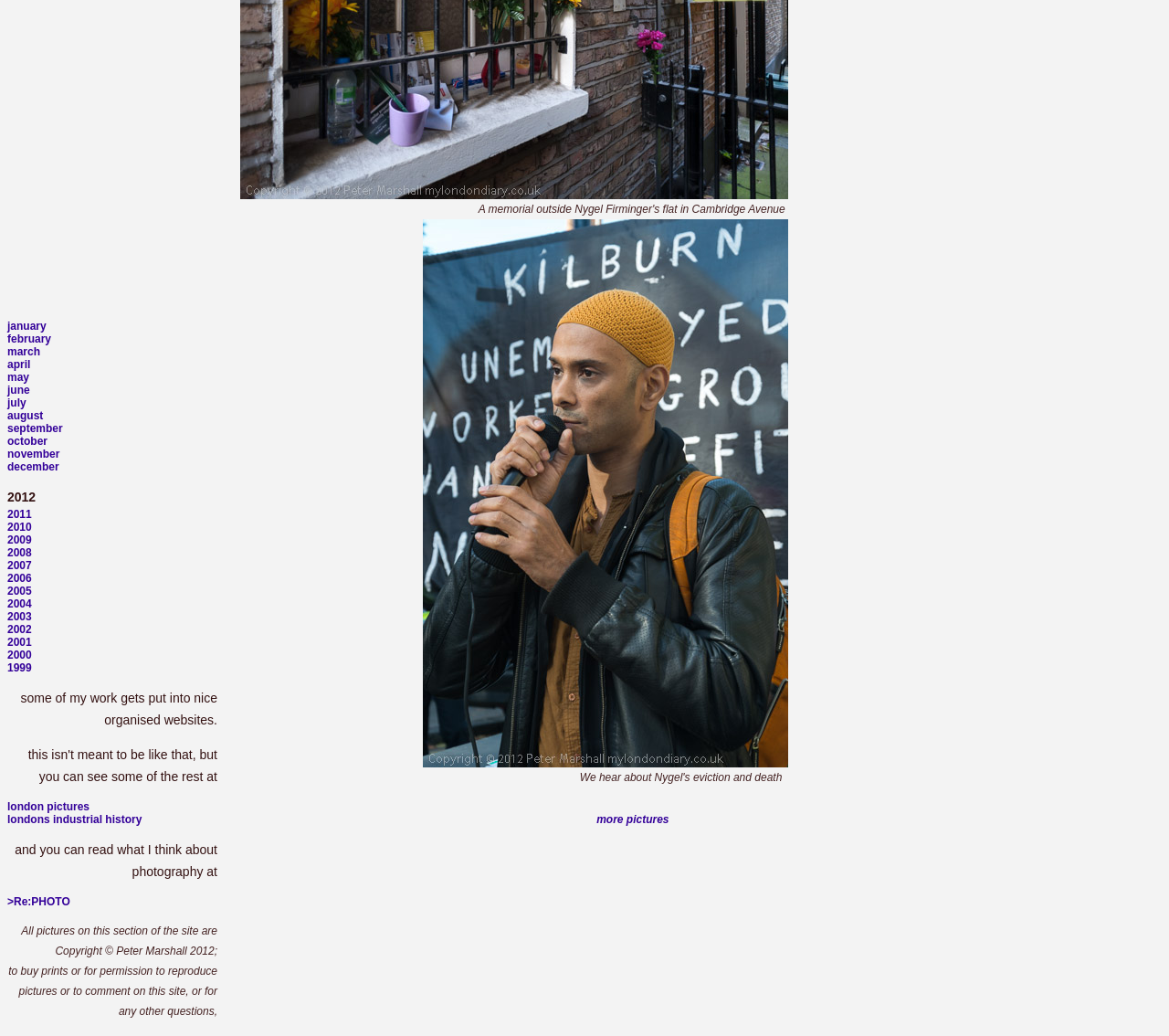How many images are there in the top section of the webpage?
Please look at the screenshot and answer using one word or phrase.

1